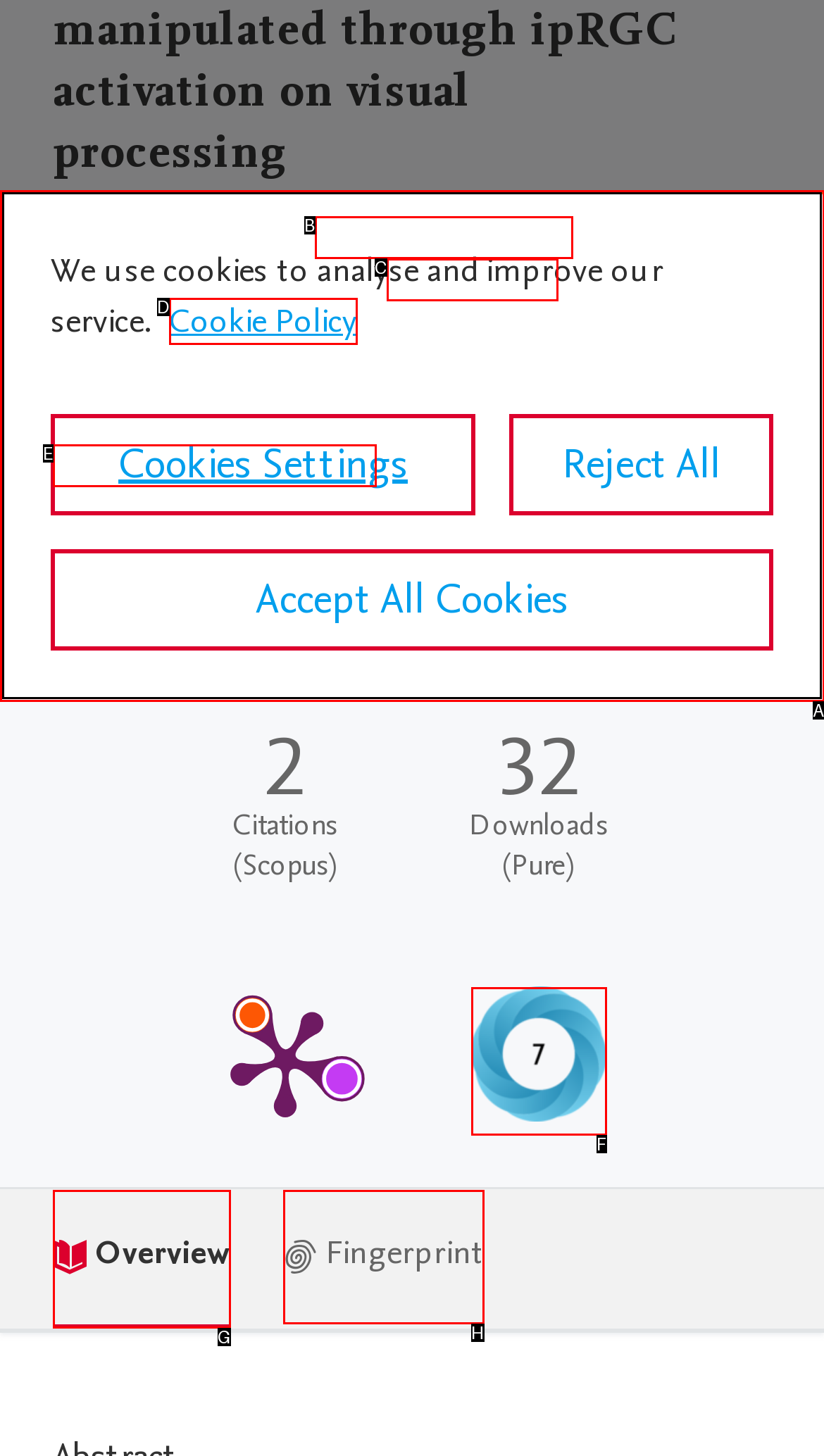With the provided description: Fingerprint, select the most suitable HTML element. Respond with the letter of the selected option.

H